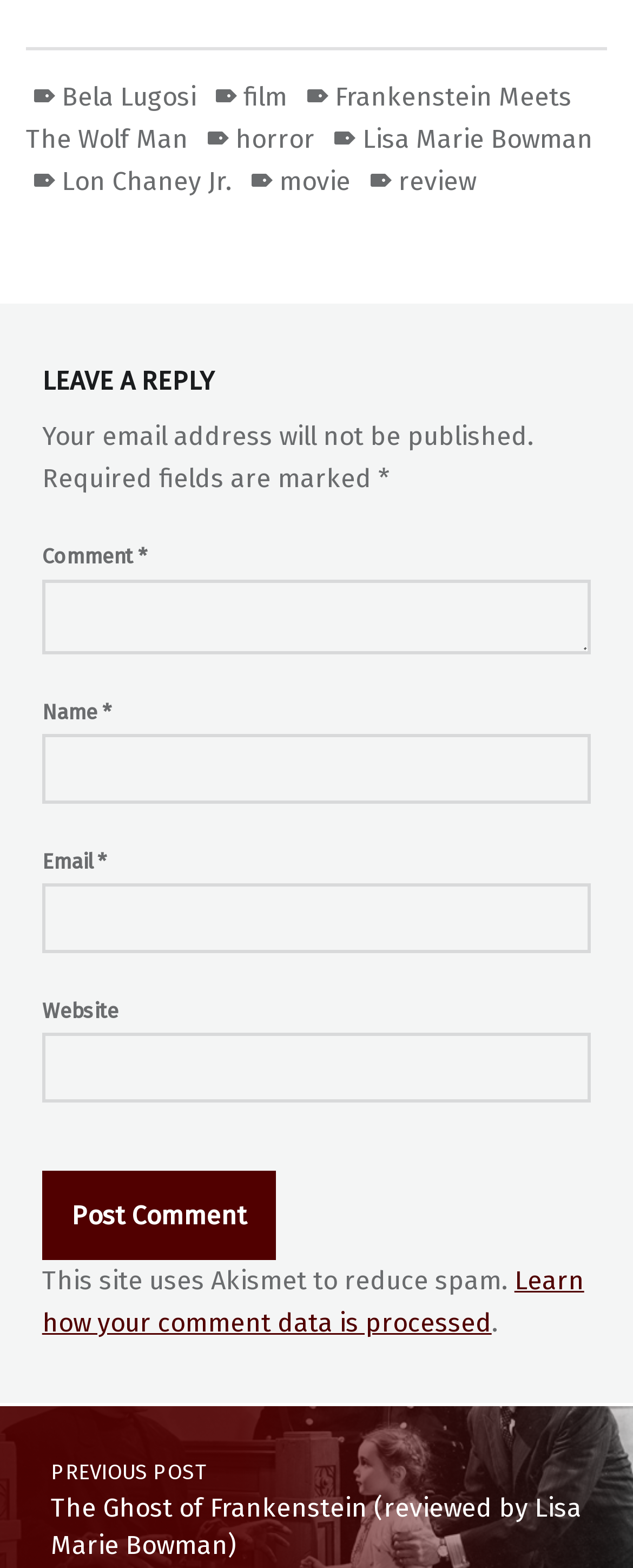Determine the bounding box for the UI element as described: "review". The coordinates should be represented as four float numbers between 0 and 1, formatted as [left, top, right, bottom].

[0.58, 0.106, 0.752, 0.125]